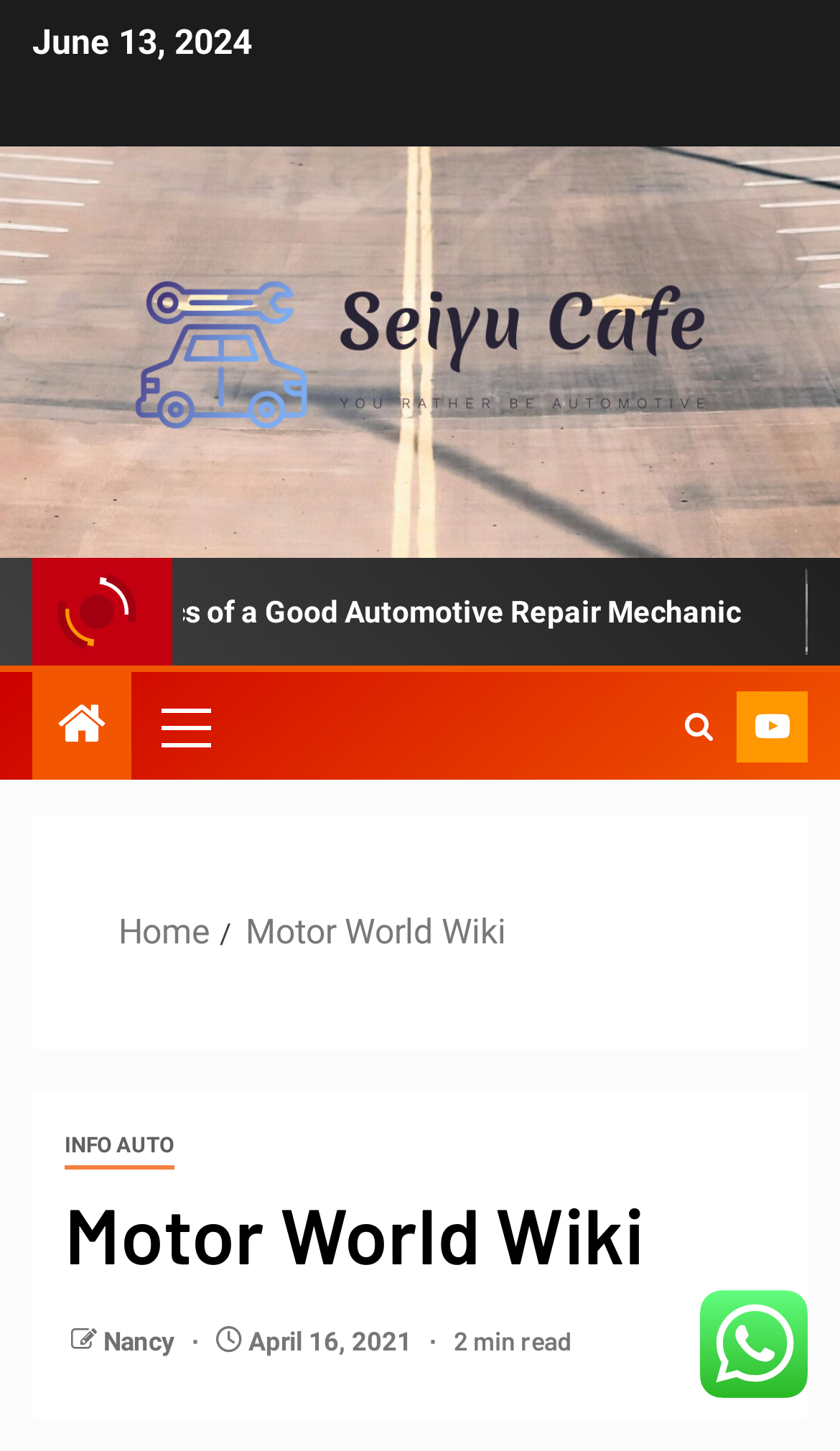Determine the bounding box coordinates of the clickable element to achieve the following action: 'Open primary-menu'. Provide the coordinates as four float values between 0 and 1, formatted as [left, top, right, bottom].

[0.167, 0.464, 0.269, 0.538]